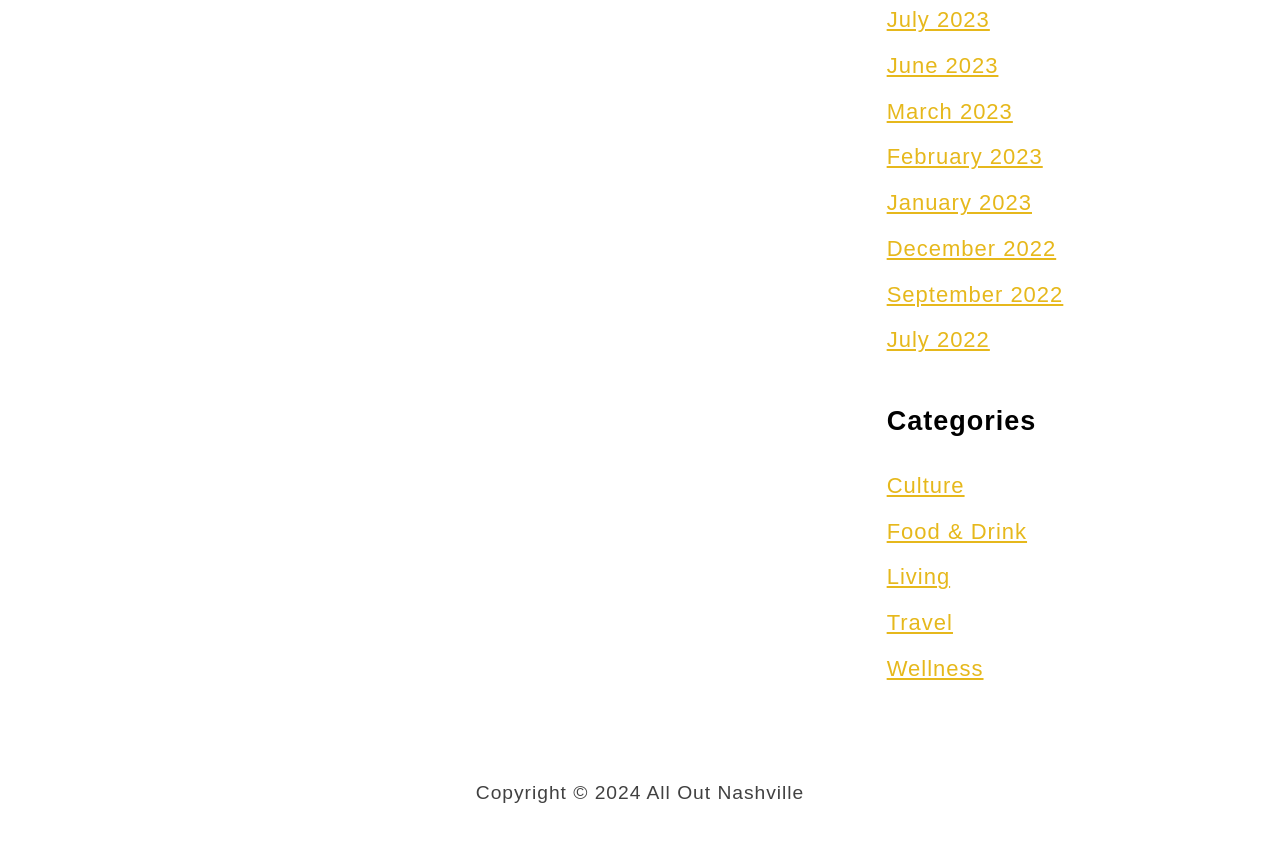How many months are listed on the webpage?
Give a thorough and detailed response to the question.

I counted the number of month links on the webpage and found 9 distinct months listed, ranging from July 2022 to July 2023.